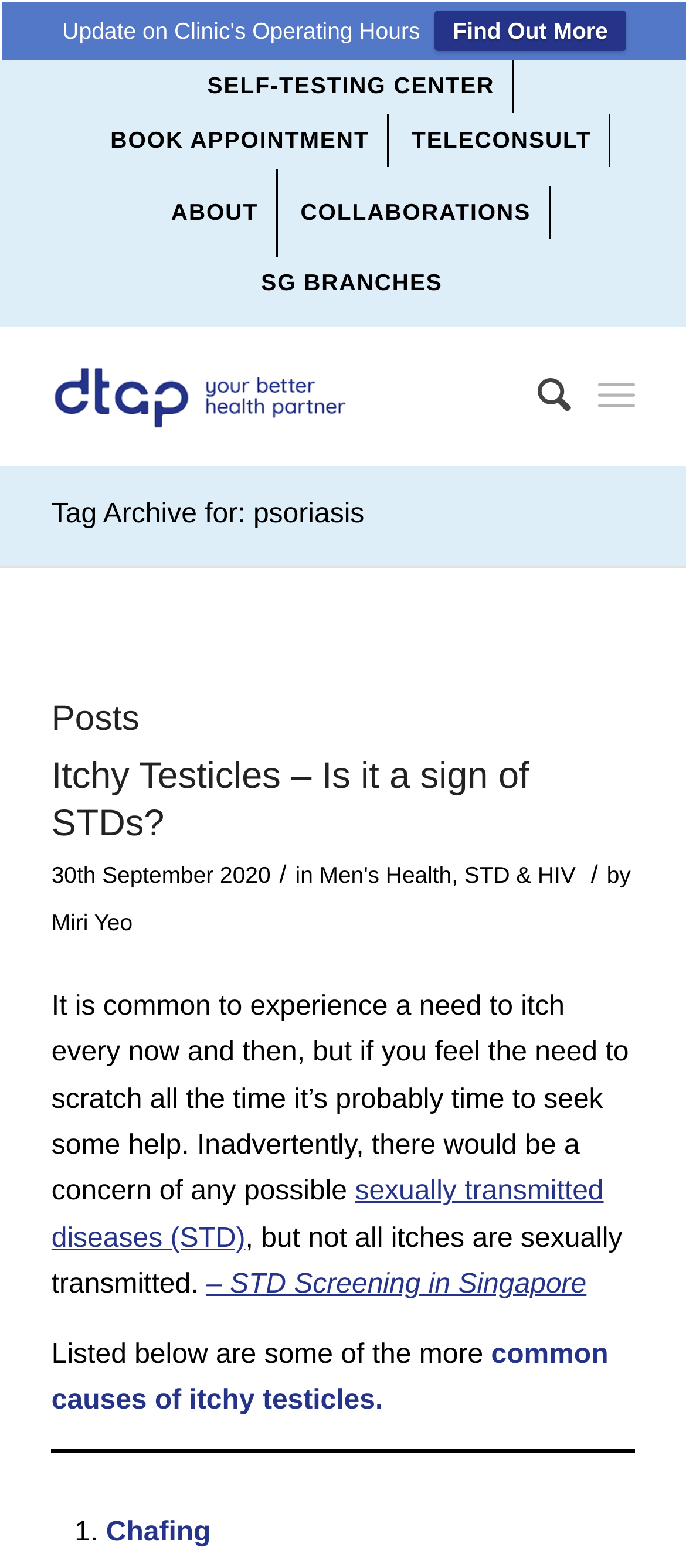What is the category of the first post?
Look at the image and provide a short answer using one word or a phrase.

Men's Health, STD & HIV